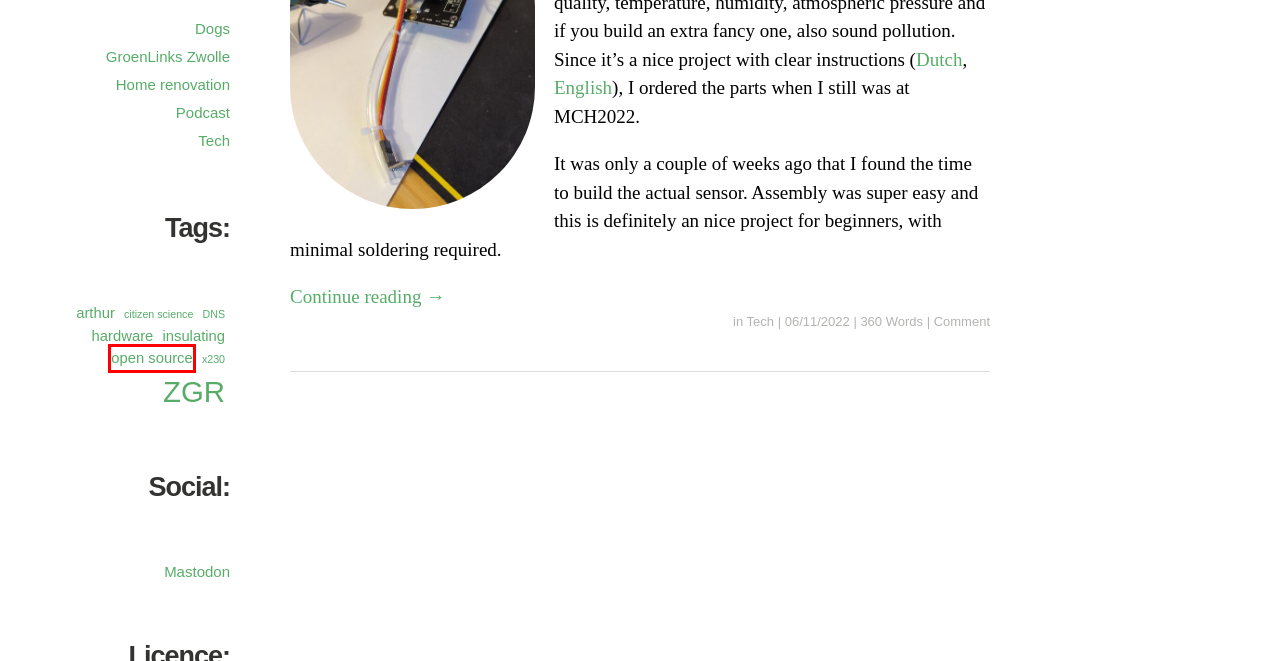Look at the screenshot of a webpage, where a red bounding box highlights an element. Select the best description that matches the new webpage after clicking the highlighted element. Here are the candidates:
A. arthur – A boon companion
B. open source – A boon companion
C. hardware – A boon companion
D. insulating – A boon companion
E. Dogs – A boon companion
F. Joey Boon (@joeyboon@social.edu.nl) - SURF Mastodon Pilot
G. Podcast – A boon companion
H. Home renovation – A boon companion

B